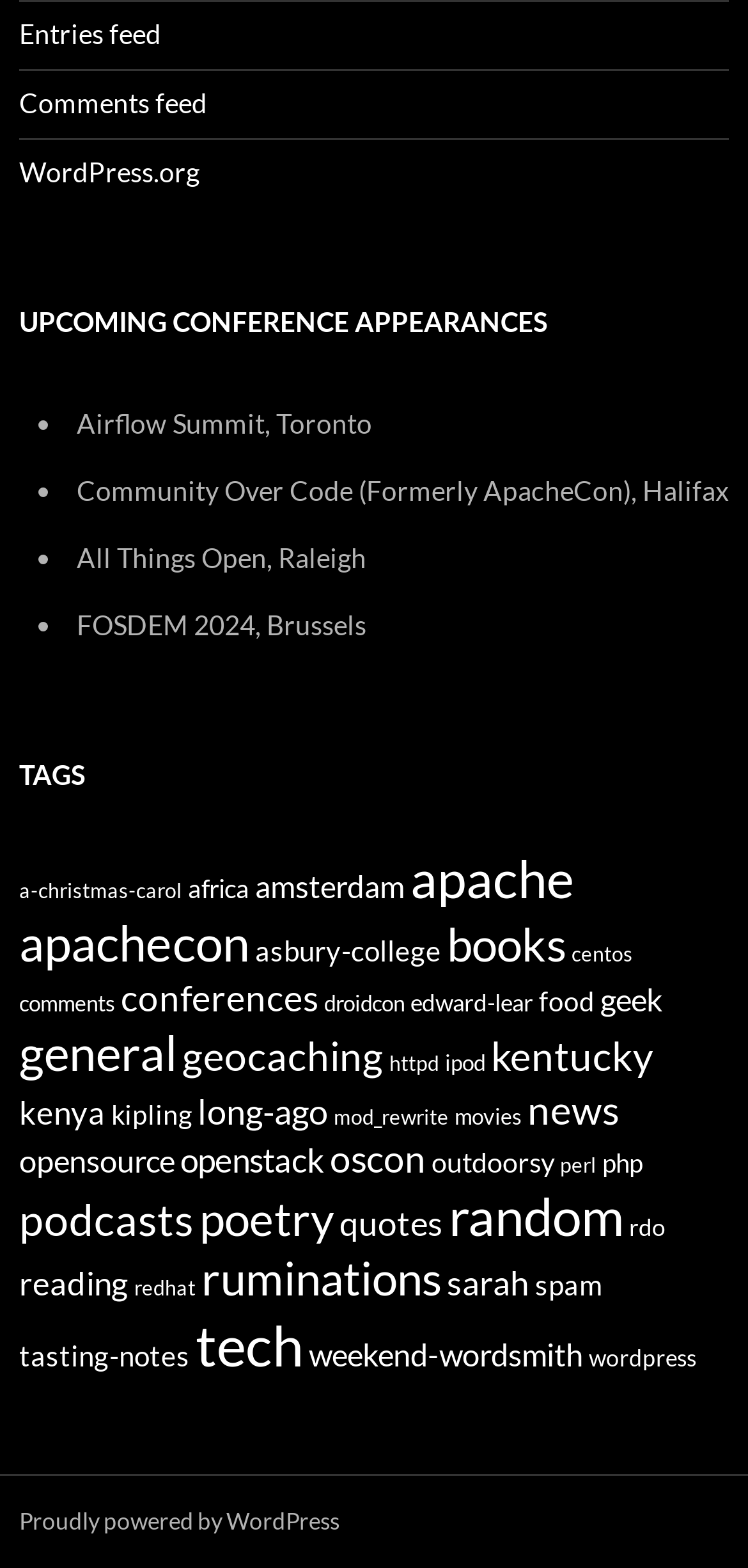Answer the question in a single word or phrase:
What is the title of the upcoming conference appearances section?

UPCOMING CONFERENCE APPEARANCES